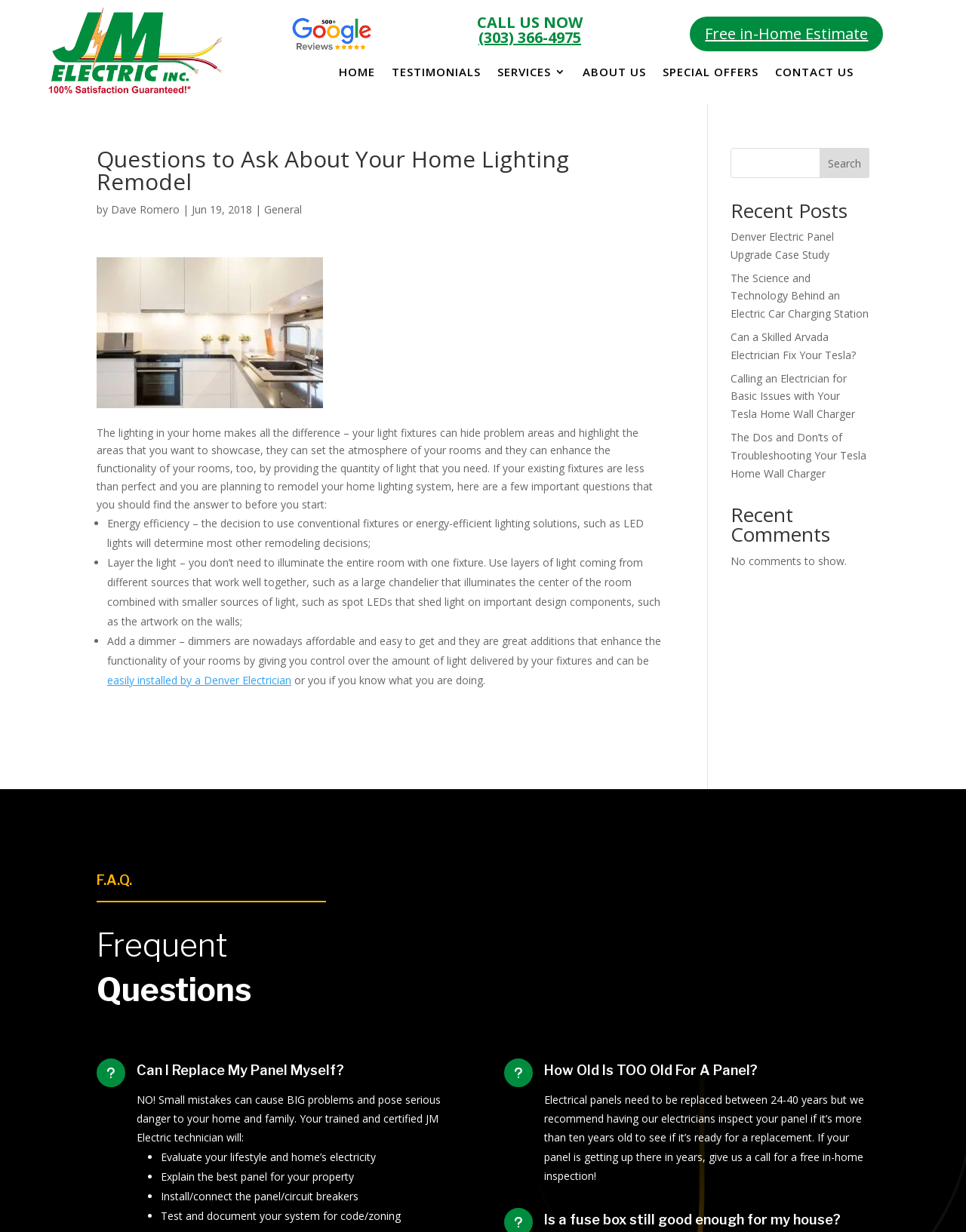Utilize the information from the image to answer the question in detail:
What is the benefit of using energy-efficient lighting solutions?

I found the answer by reading the text 'Energy efficiency – the decision to use conventional fixtures or energy-efficient lighting solutions...' which suggests that energy-efficient lighting solutions are beneficial for energy efficiency.